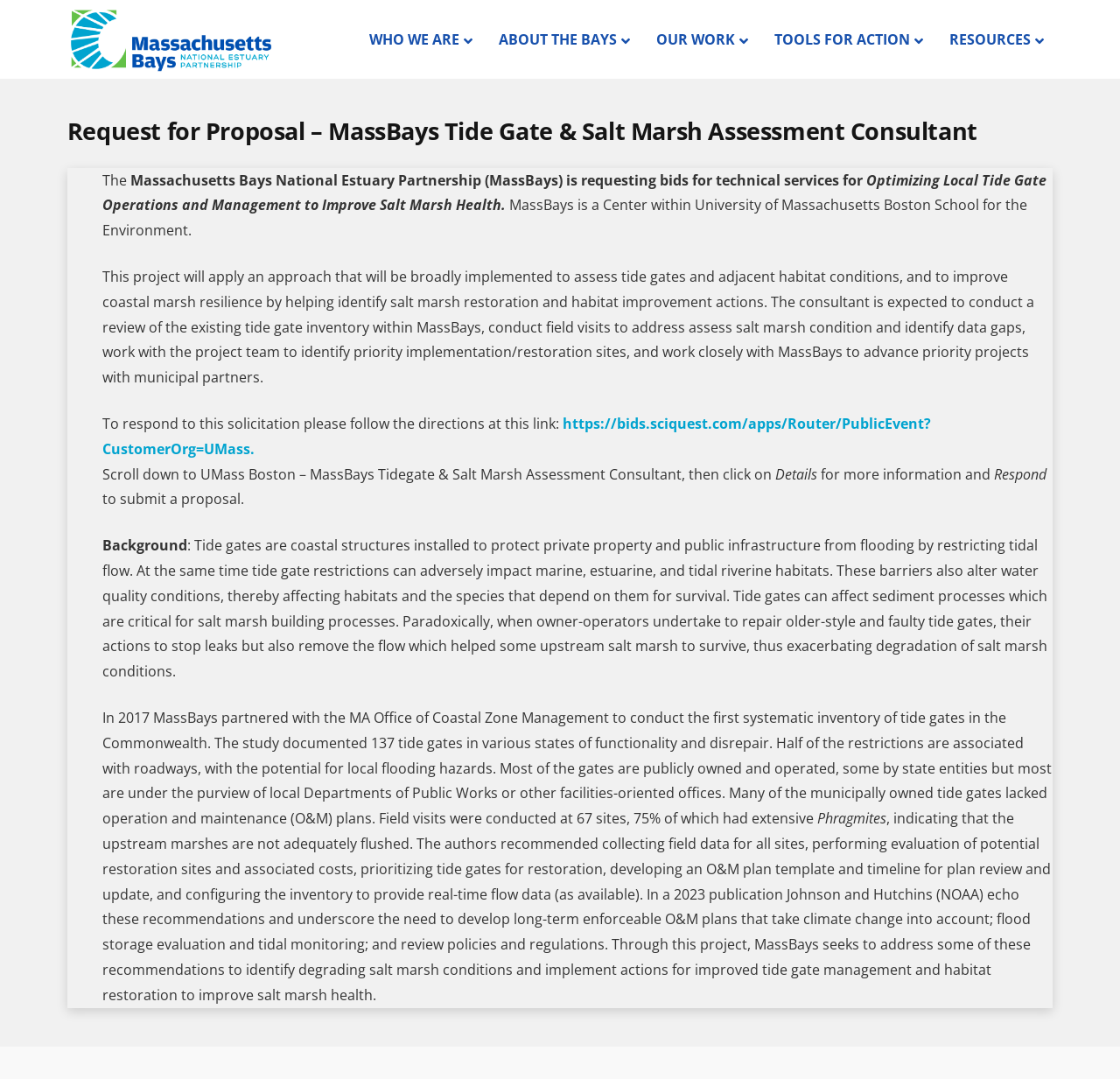Please use the details from the image to answer the following question comprehensively:
What is the name of the partnership requesting bids?

The question is asking for the name of the partnership that is requesting bids for technical services. The answer can be found in the StaticText element with OCR text 'The Massachusetts Bays National Estuary Partnership (MassBays)' which is a child element of the article element.